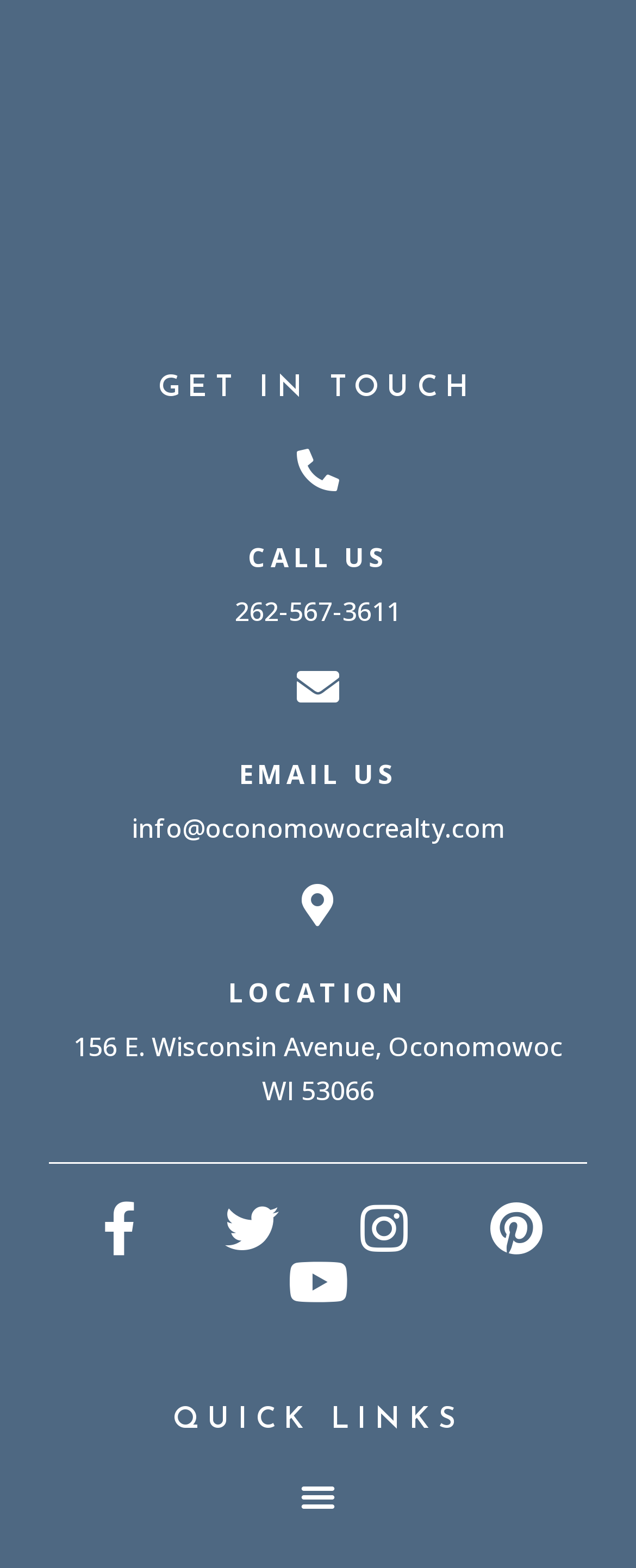Please pinpoint the bounding box coordinates for the region I should click to adhere to this instruction: "Click Facebook link".

[0.146, 0.767, 0.231, 0.801]